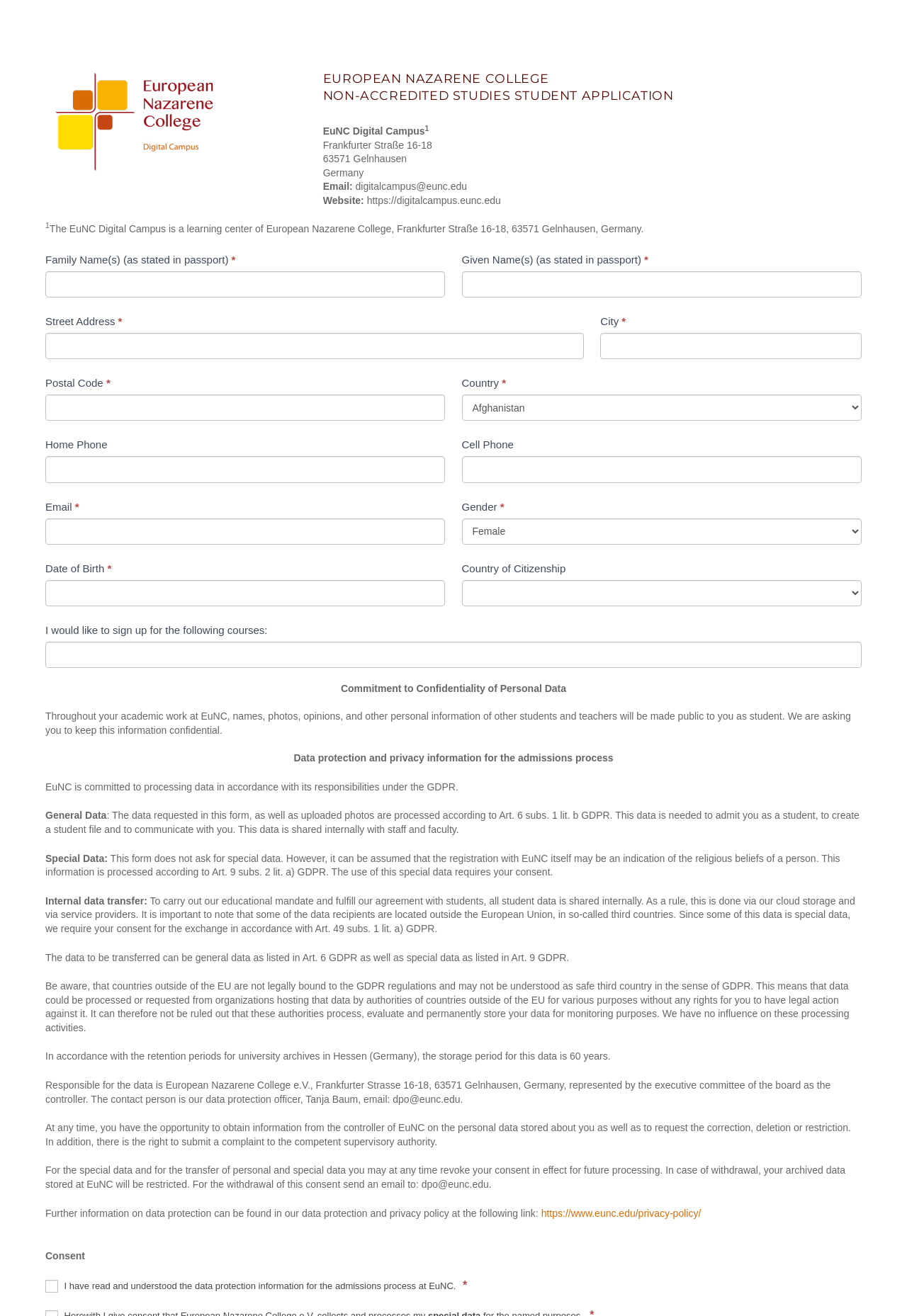Select the bounding box coordinates of the element I need to click to carry out the following instruction: "Enter family name".

[0.05, 0.206, 0.491, 0.226]